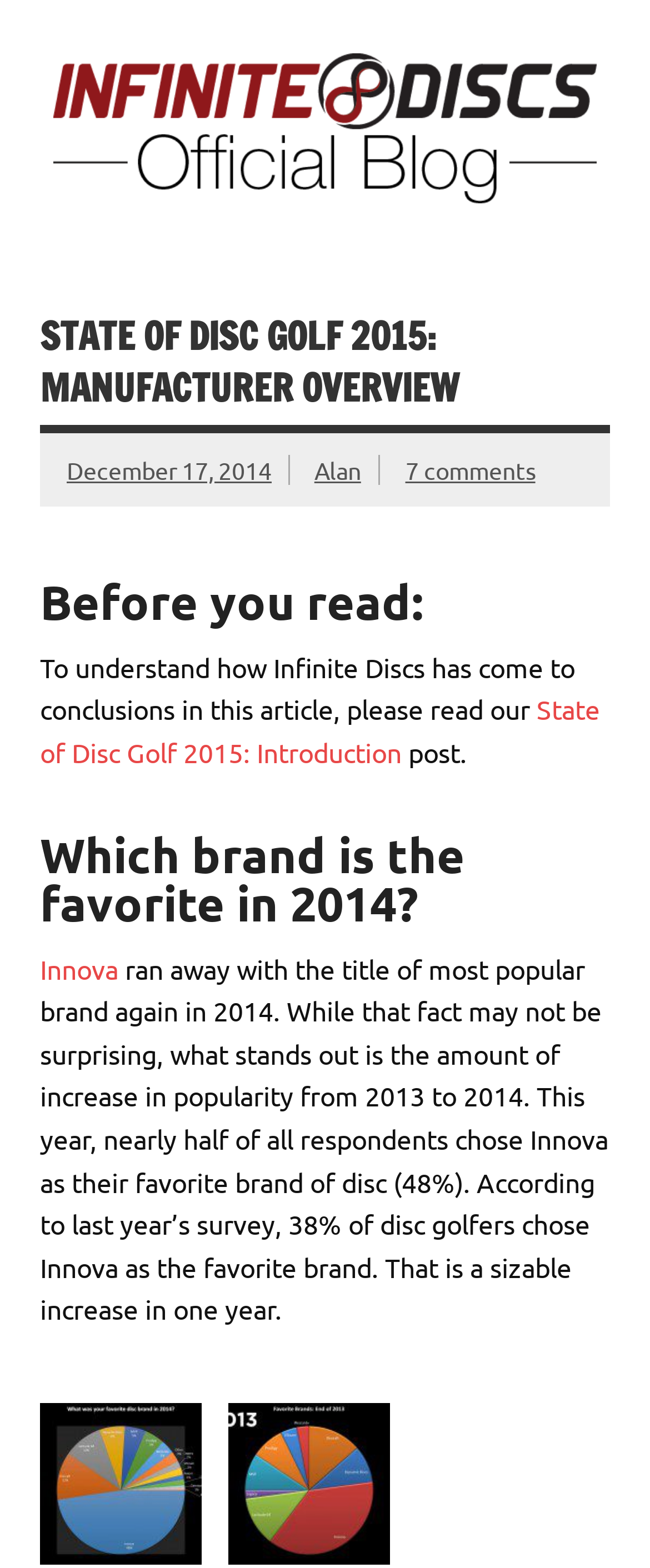Using the element description: "Alan", determine the bounding box coordinates. The coordinates should be in the format [left, top, right, bottom], with values between 0 and 1.

[0.484, 0.29, 0.555, 0.309]